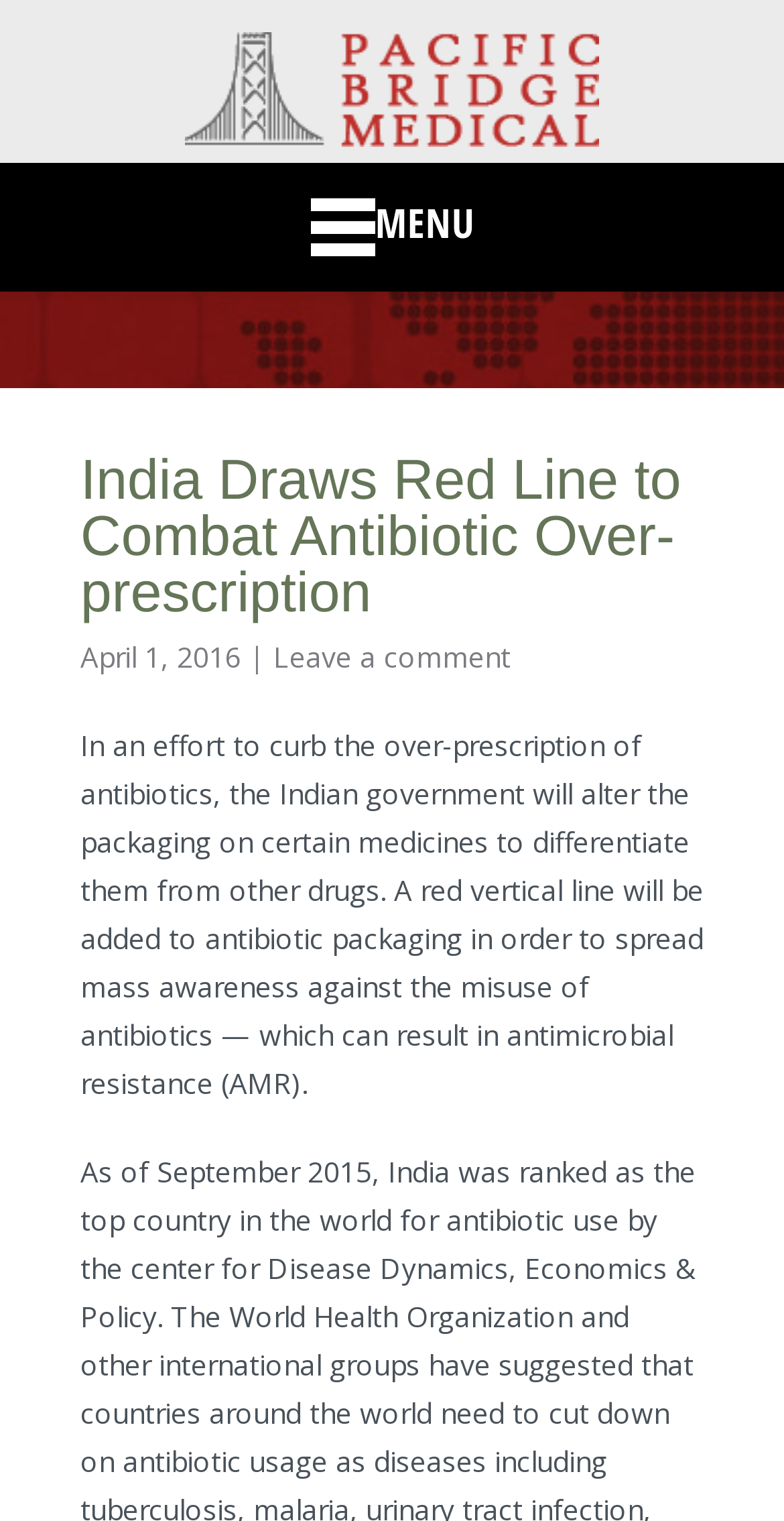Determine the bounding box of the UI component based on this description: "title="Pacific Bridge Medical"". The bounding box coordinates should be four float values between 0 and 1, i.e., [left, top, right, bottom].

[0.051, 0.021, 0.949, 0.097]